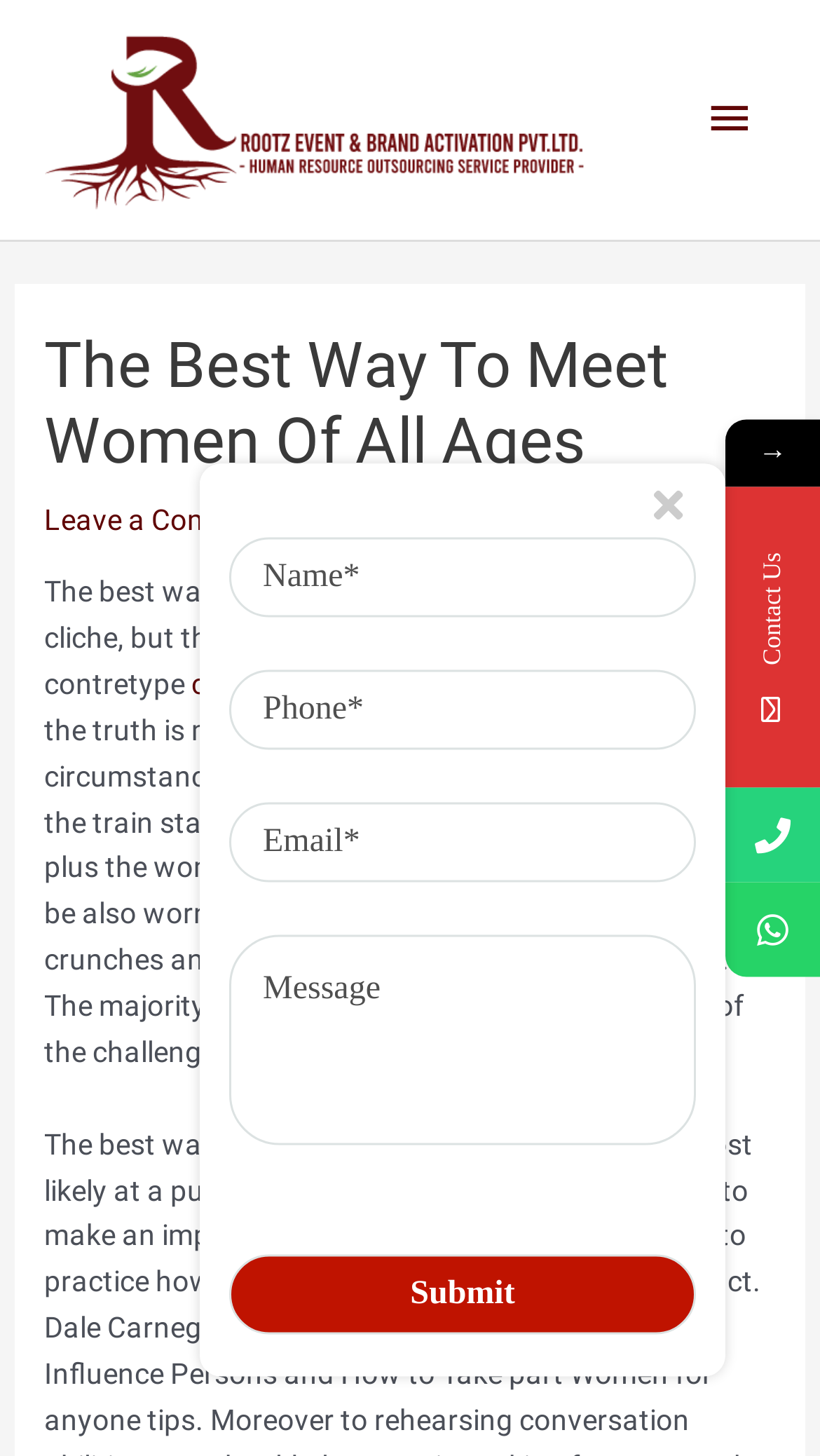Please give the bounding box coordinates of the area that should be clicked to fulfill the following instruction: "Click the link to contact us". The coordinates should be in the format of four float numbers from 0 to 1, i.e., [left, top, right, bottom].

[0.923, 0.379, 0.959, 0.457]